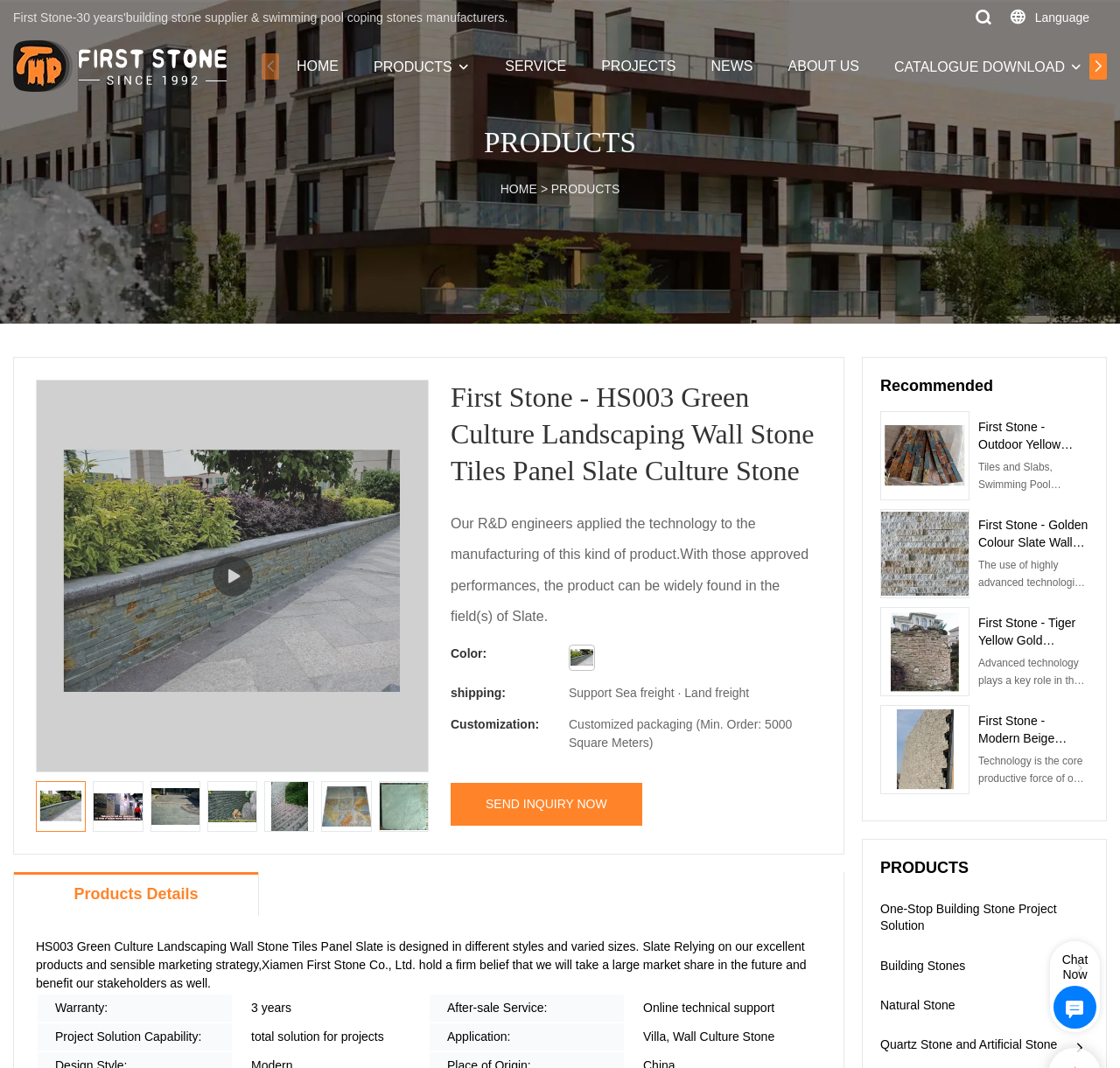What is the color of the product?
Please give a detailed and elaborate answer to the question.

I found the color of the product by looking at the description list which has a term 'Color:' and a detail 'Green', indicating that the product is green in color.